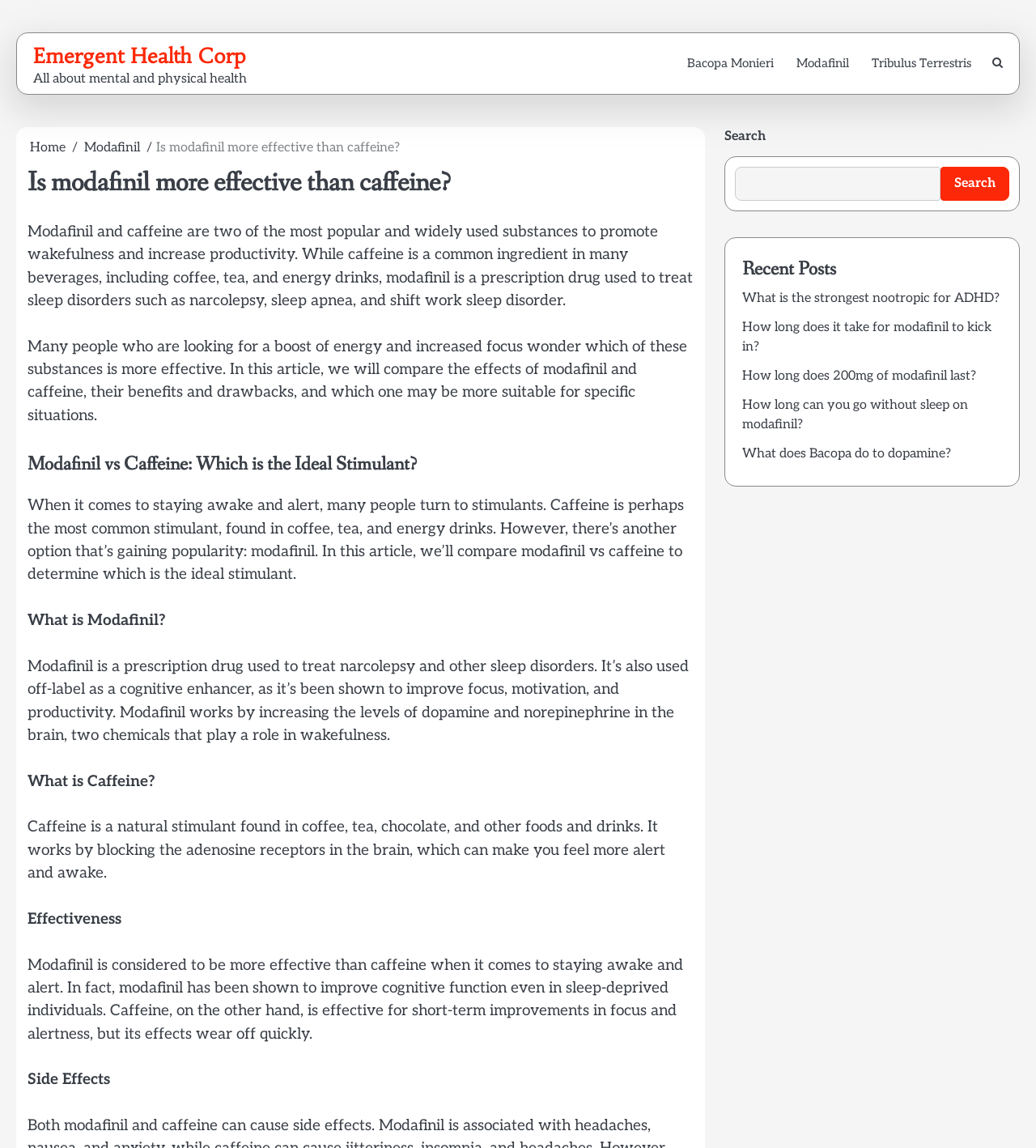Identify the bounding box coordinates of the area you need to click to perform the following instruction: "Read the 'Modafinil vs Caffeine: Which is the Ideal Stimulant?' article".

[0.027, 0.392, 0.67, 0.418]